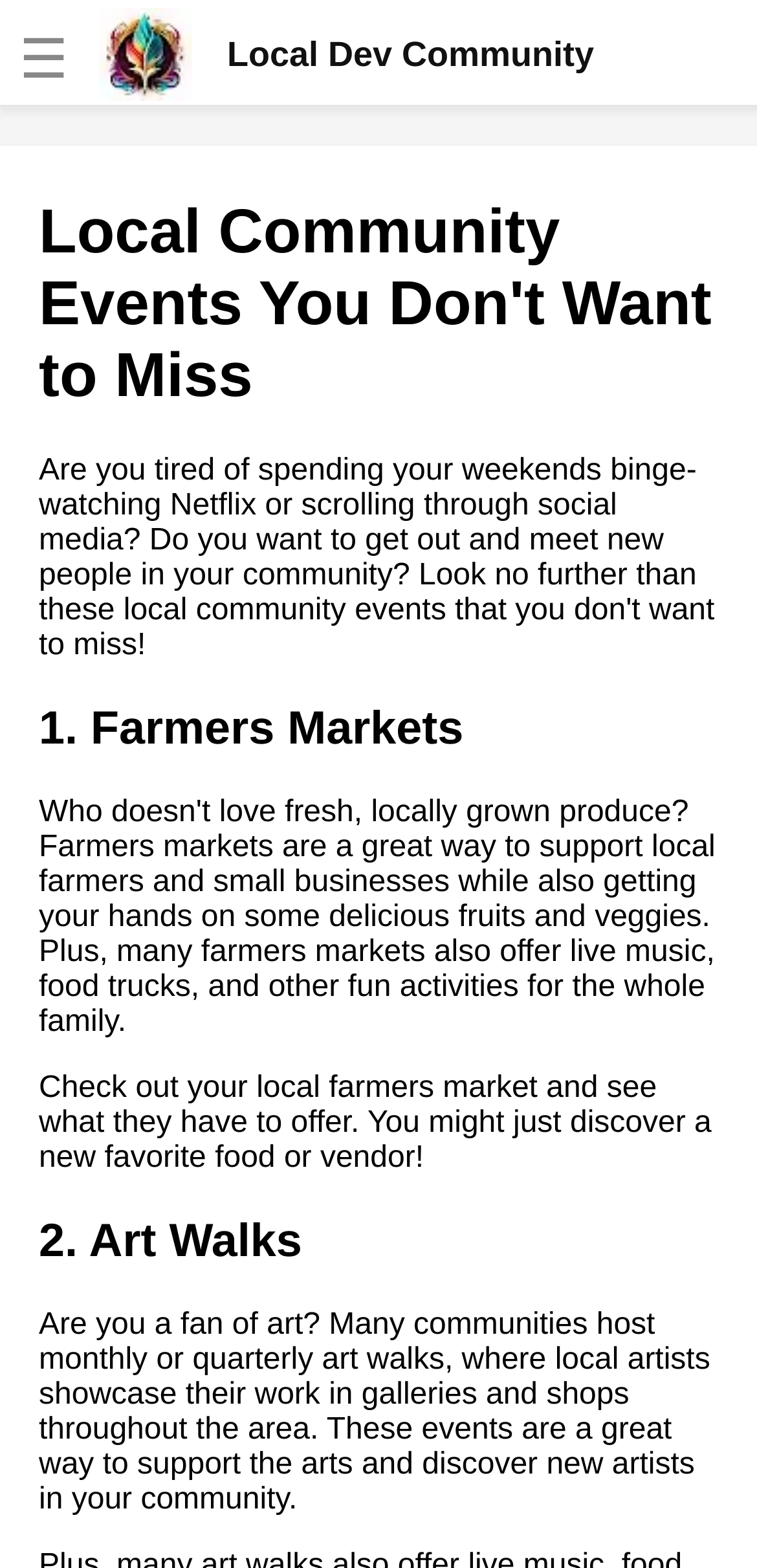Given the element description "Local Dev Community" in the screenshot, predict the bounding box coordinates of that UI element.

[0.131, 0.004, 0.785, 0.064]